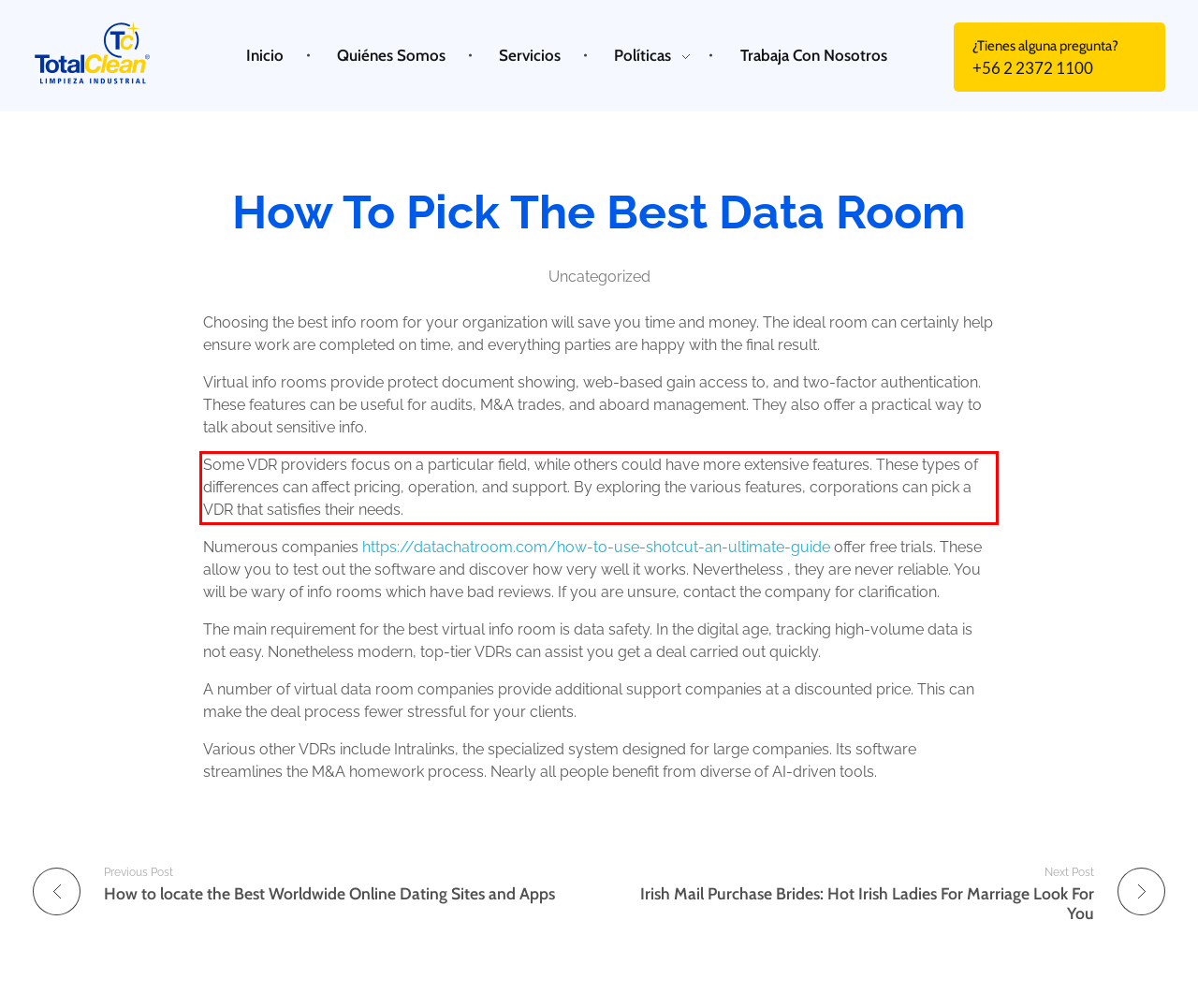Please perform OCR on the text content within the red bounding box that is highlighted in the provided webpage screenshot.

Some VDR providers focus on a particular field, while others could have more extensive features. These types of differences can affect pricing, operation, and support. By exploring the various features, corporations can pick a VDR that satisfies their needs.